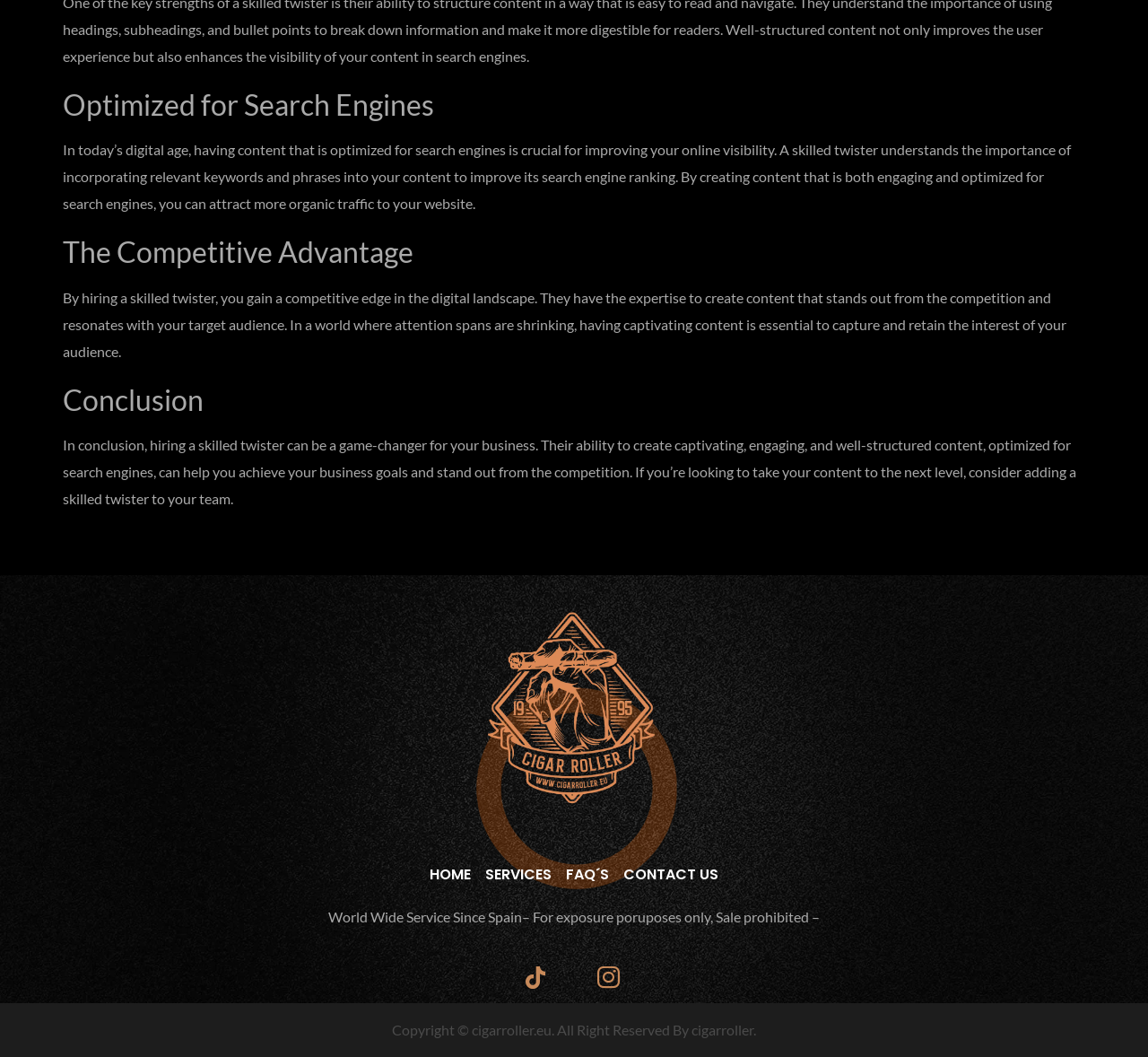How many links are in the navigation menu?
Please answer using one word or phrase, based on the screenshot.

4